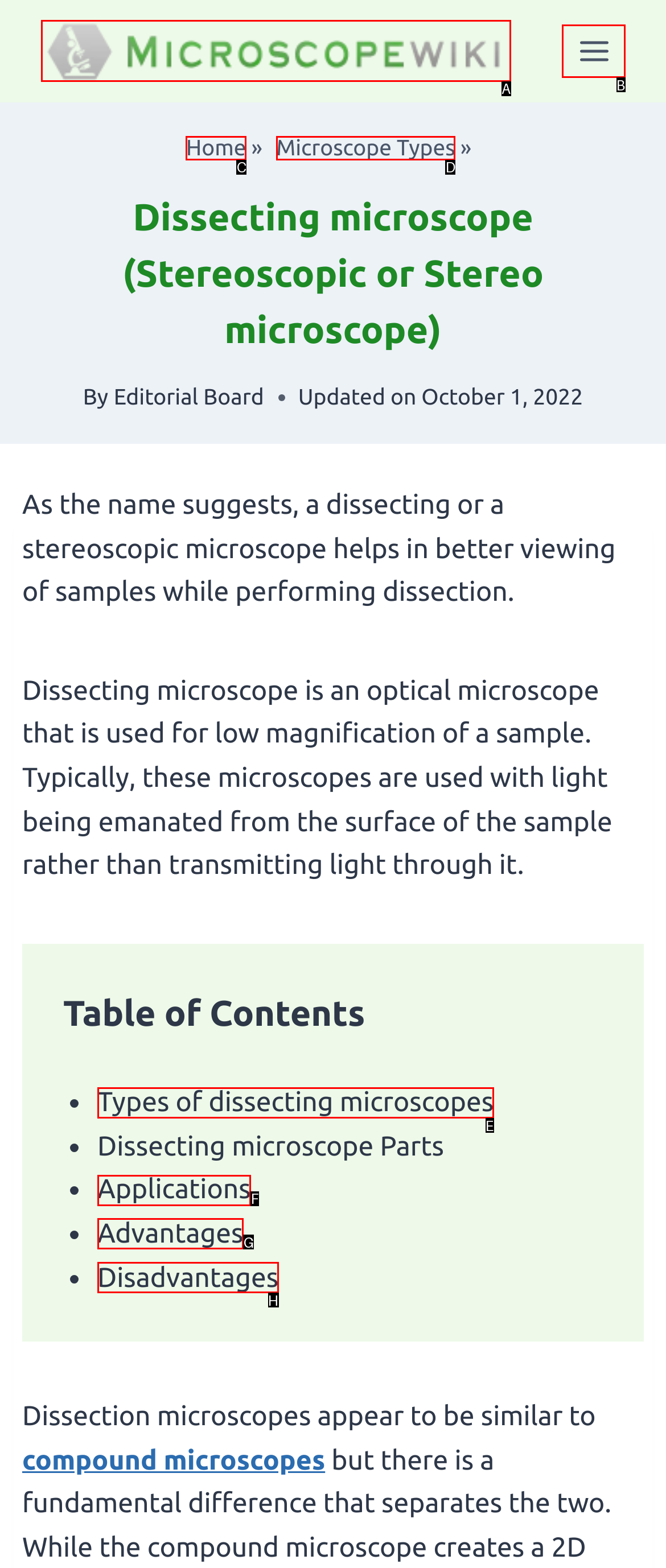Determine which HTML element I should select to execute the task: Go to Microscope Wiki
Reply with the corresponding option's letter from the given choices directly.

A